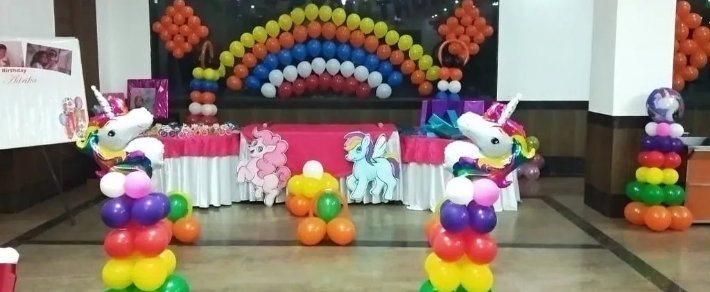What is above the table?
Using the visual information, answer the question in a single word or phrase.

A cheerful rainbow of balloons